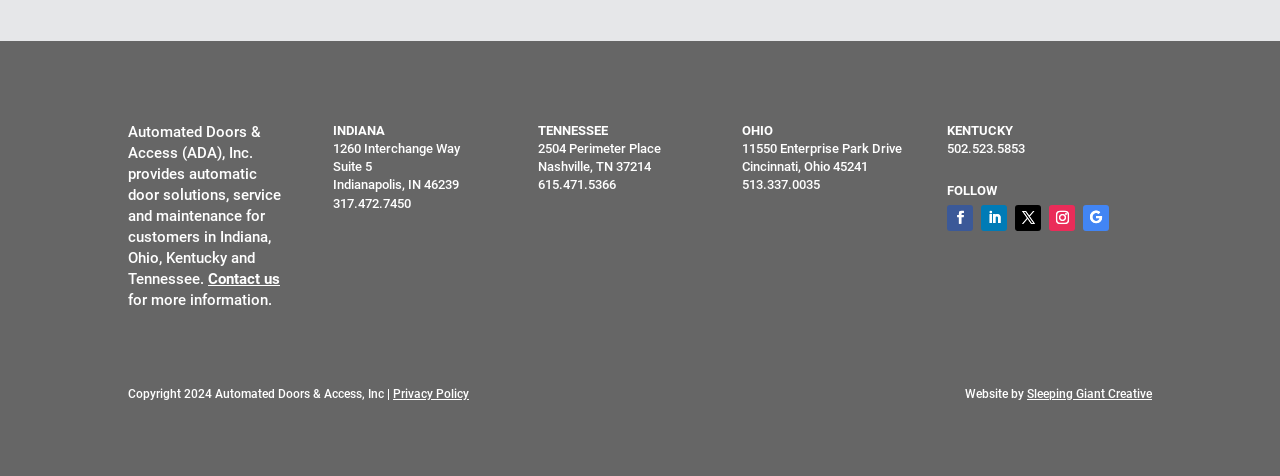Please identify the bounding box coordinates of the element that needs to be clicked to perform the following instruction: "Follow on social media".

[0.74, 0.385, 0.779, 0.416]